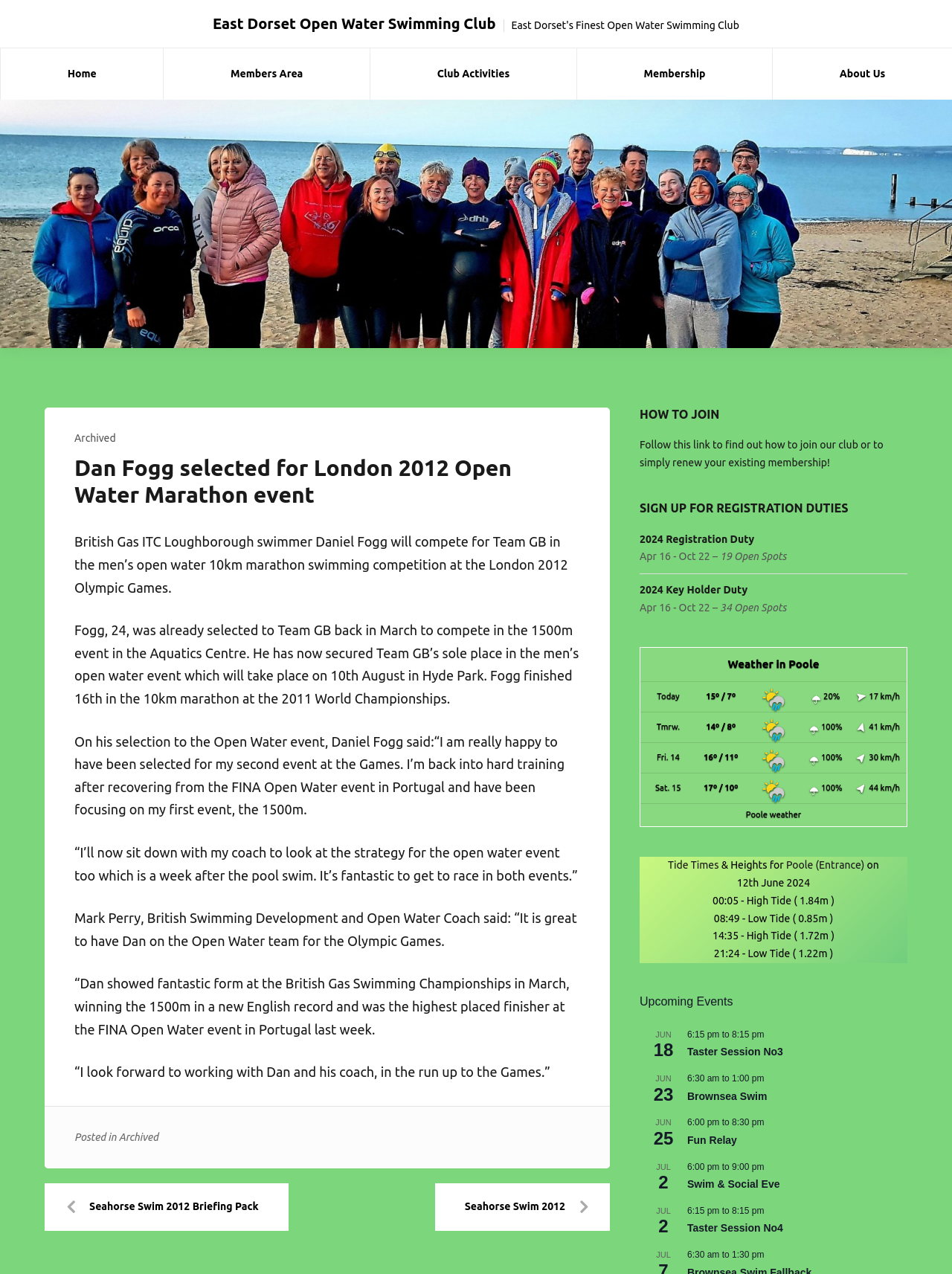Specify the bounding box coordinates for the region that must be clicked to perform the given instruction: "View the 'Club Hoodies' page".

[0.173, 0.102, 0.378, 0.142]